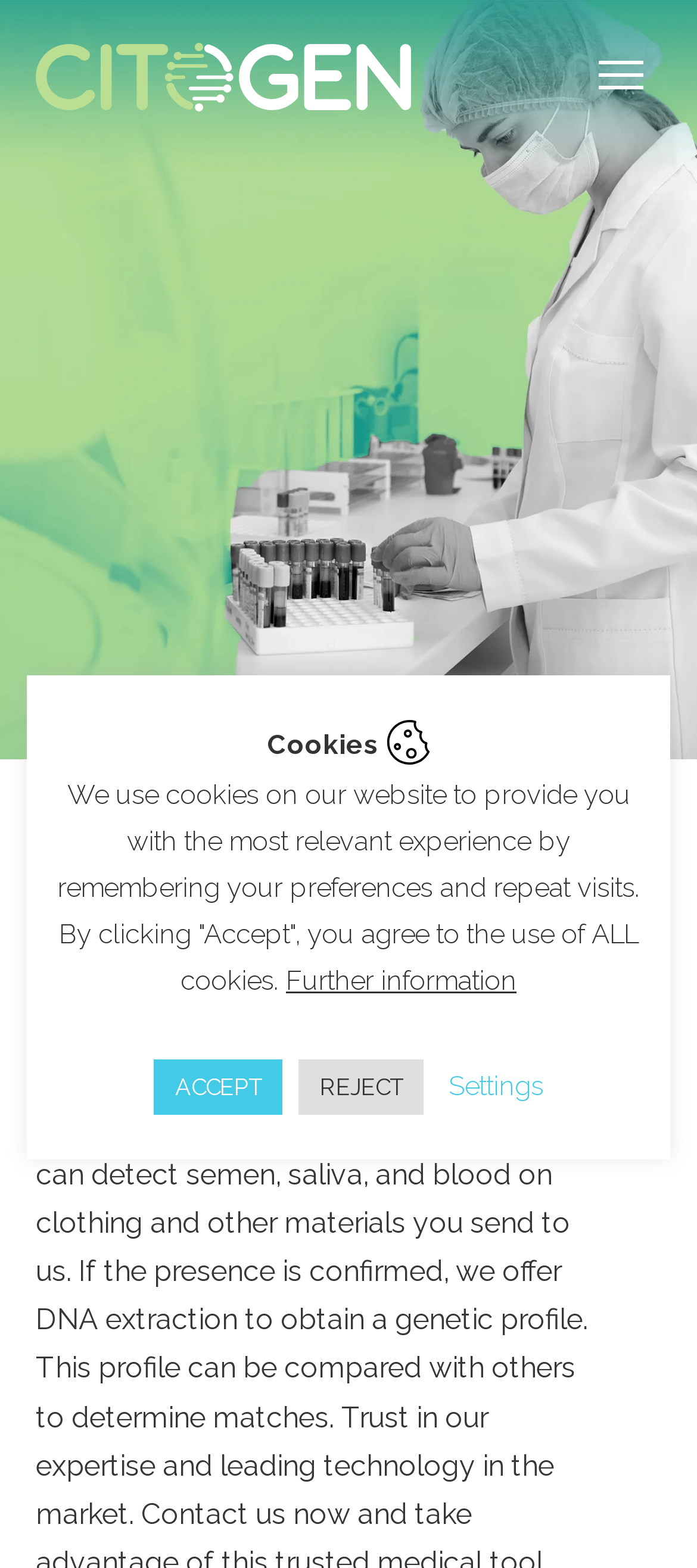Respond to the question with just a single word or phrase: 
How many buttons are there in the mobile menu?

Unknown